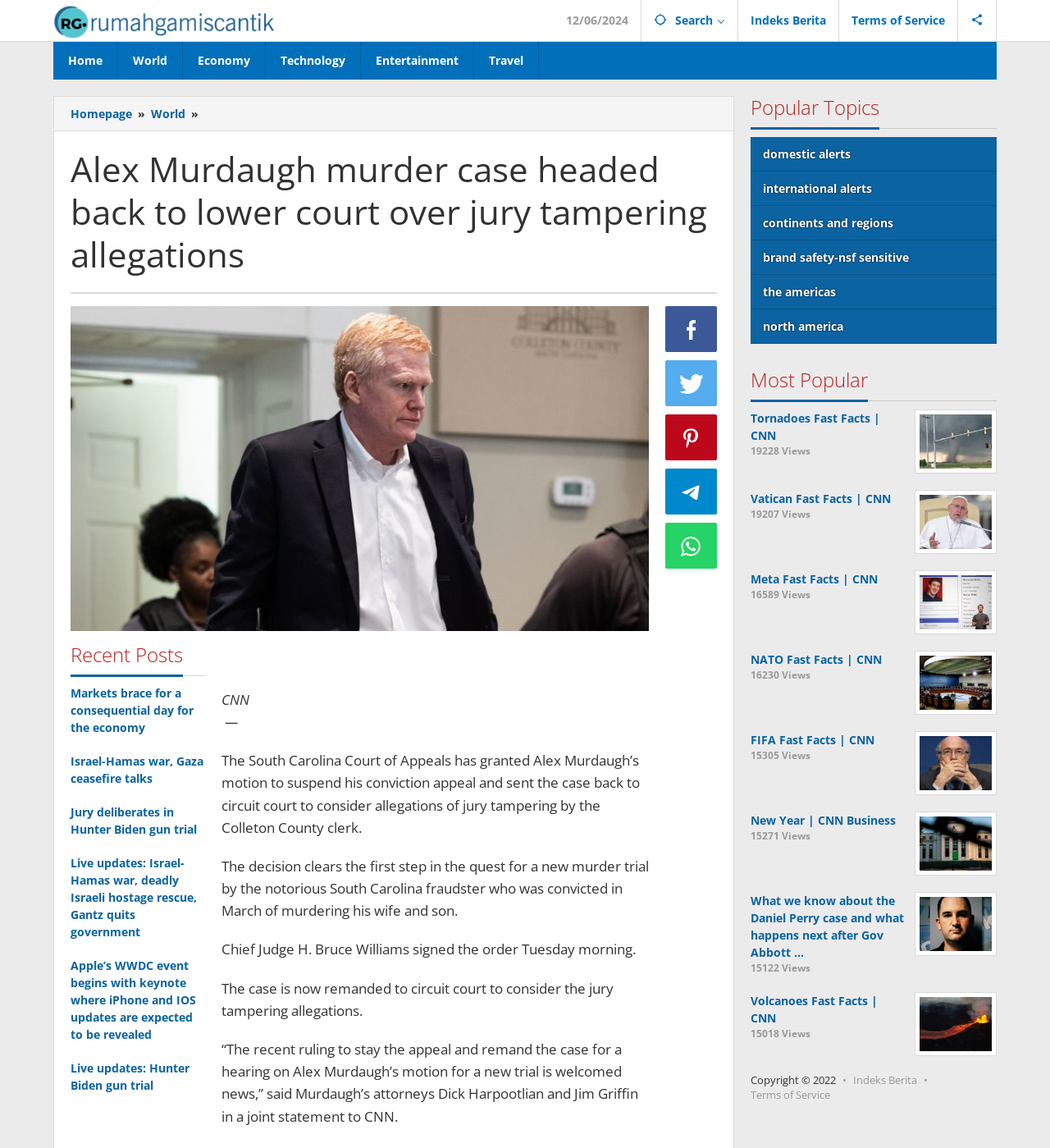Please identify the bounding box coordinates of the element that needs to be clicked to perform the following instruction: "Read more about Estonian Cable Operator Starman Introduced a New Set Top Box".

None